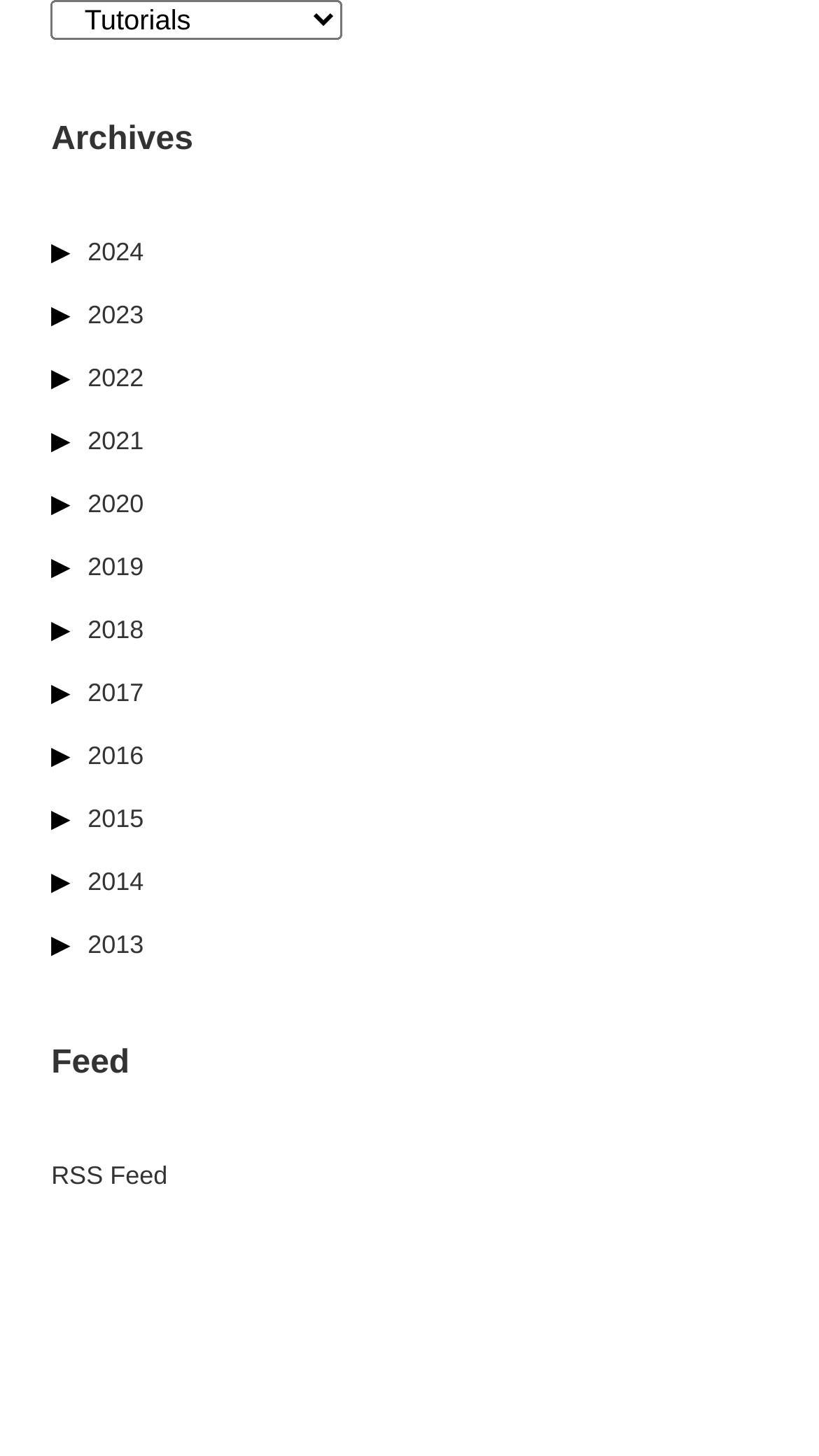From the details in the image, provide a thorough response to the question: How are the years organized on the page?

The years are listed in a vertical column, with the most recent year (2024) at the top and the oldest year (2013) at the bottom. This suggests that they are organized in reverse chronological order, with the most recent content first.